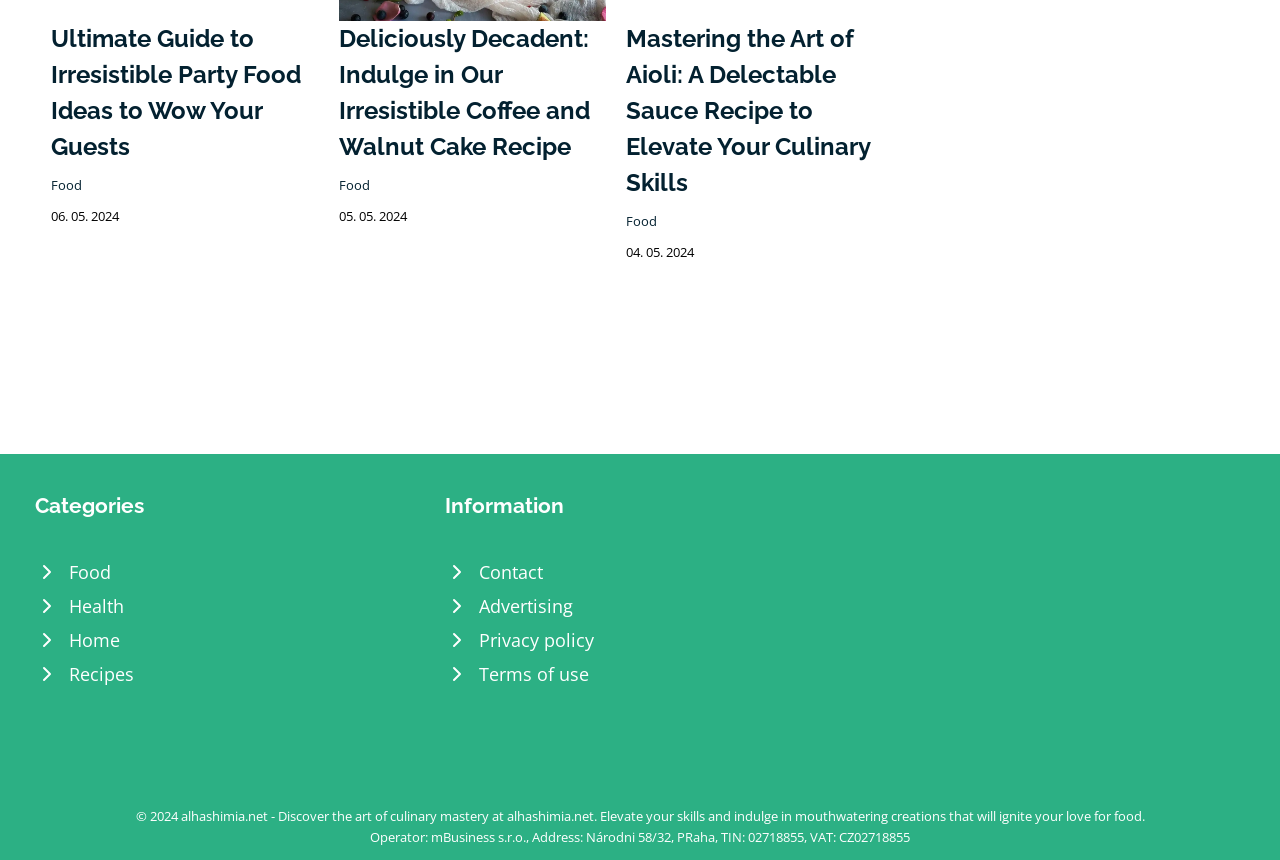Determine the bounding box coordinates for the UI element with the following description: "Food". The coordinates should be four float numbers between 0 and 1, represented as [left, top, right, bottom].

[0.027, 0.645, 0.332, 0.685]